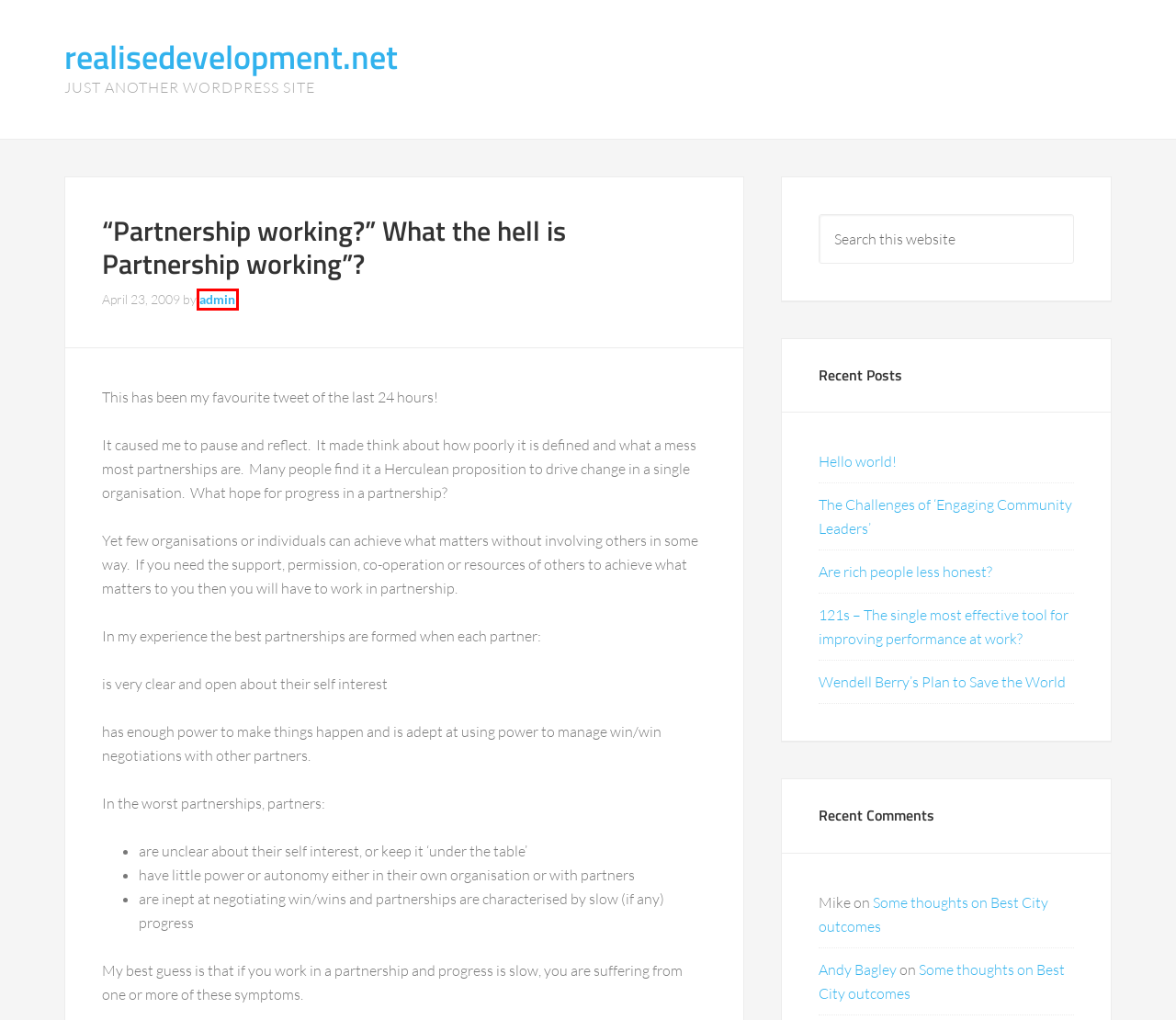Observe the screenshot of a webpage with a red bounding box highlighting an element. Choose the webpage description that accurately reflects the new page after the element within the bounding box is clicked. Here are the candidates:
A. Wendell Berry’s Plan to Save the World
B. 121s – The single most effective tool for improving performance at work?
C. admin
D. realisedevelopment.net
E. Are rich people less honest?
F. The Challenges of ‘Engaging Community Leaders’
G. “Partnership working?” What the hell is Partnership working”?
H. Hello world!

C